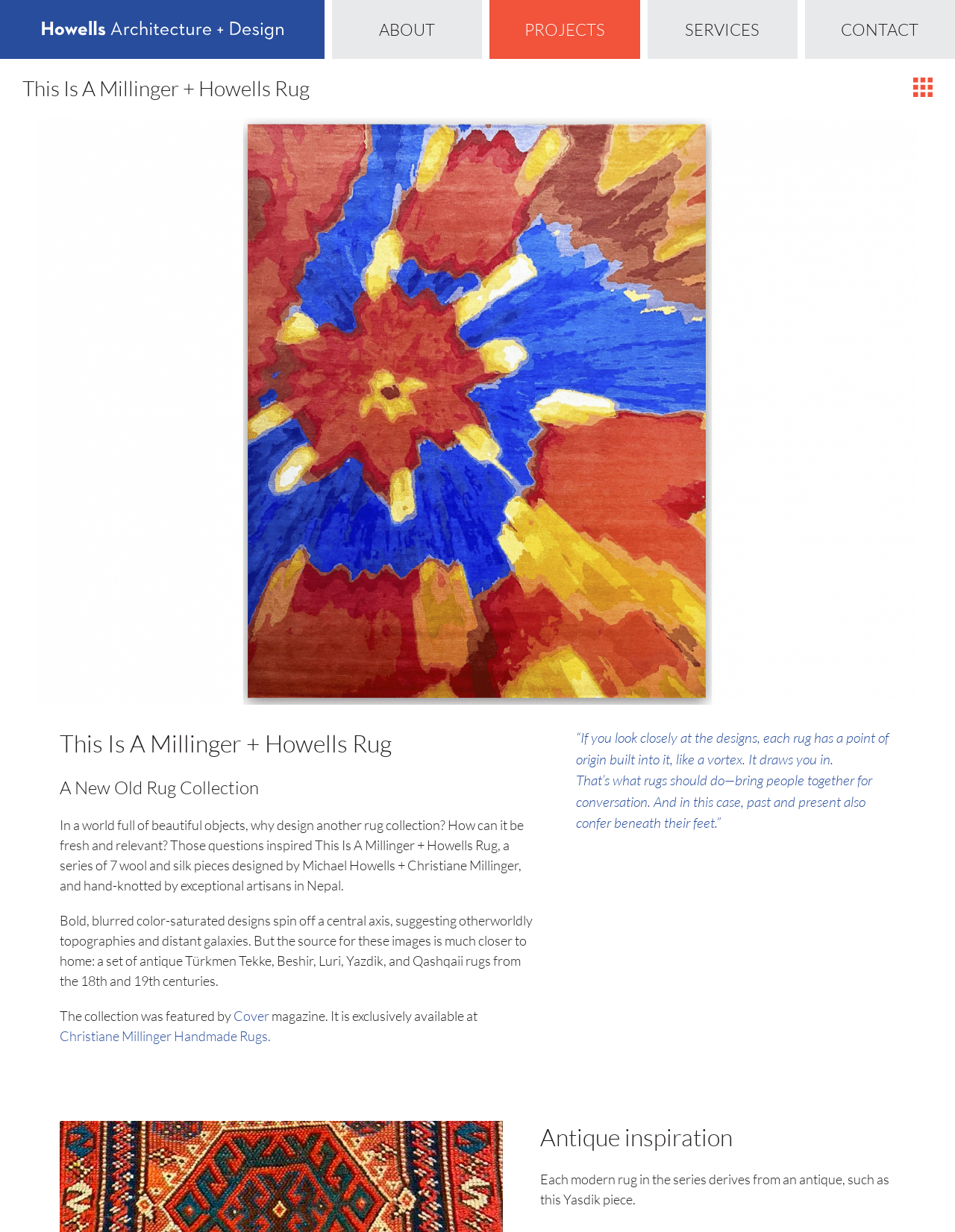Find the bounding box coordinates for the area that must be clicked to perform this action: "Click on the 'Cover' link".

[0.245, 0.818, 0.282, 0.831]